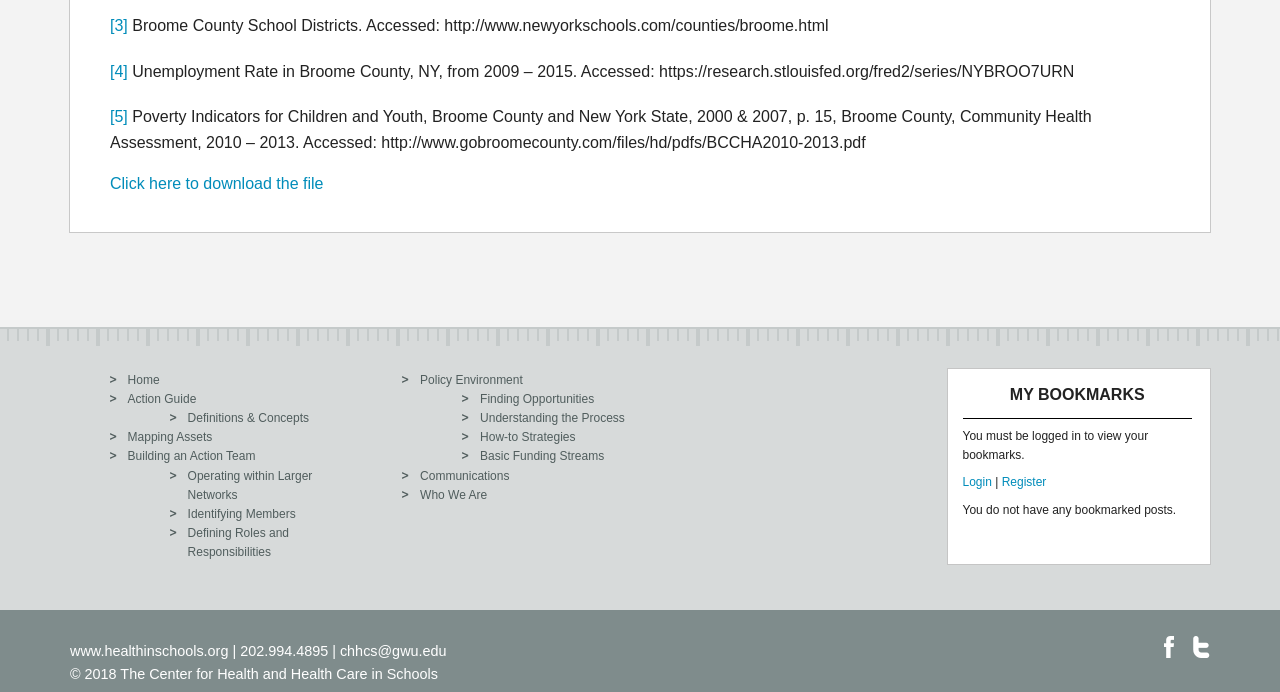Identify the coordinates of the bounding box for the element that must be clicked to accomplish the instruction: "Click on Home".

[0.1, 0.538, 0.125, 0.559]